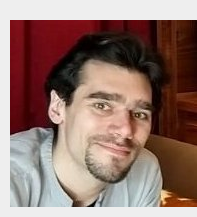Answer the following in one word or a short phrase: 
What is the focus of Dr. Köster's research?

Effects of mechanical forces on plasma membrane